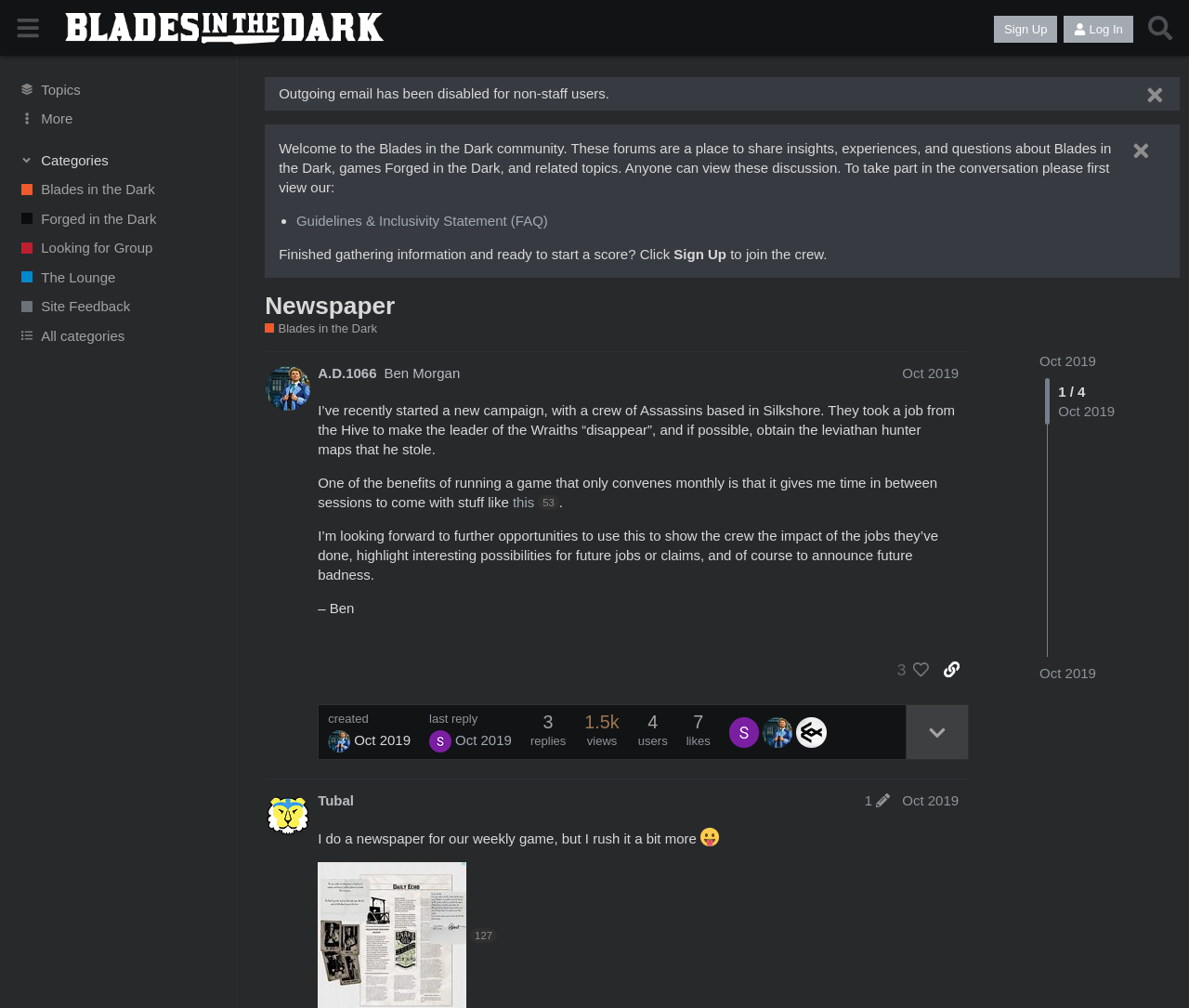Present a detailed account of what is displayed on the webpage.

This webpage is a forum discussion page for the "Blades in the Dark" community. At the top, there is a header section with a button to expand the sidebar, a link to the community page, and buttons to sign up and log in. On the right side of the header, there are buttons for search and more options.

Below the header, there are several links to different categories, including "Topics", "Categories", "Blades in the Dark", and "Forged in the Dark". These links are arranged vertically, with some of them having accompanying images.

To the right of these links, there is a notification about outgoing email being disabled for non-staff users. Below this notification, there is a welcome message to the Blades in the Dark community, which explains the purpose of the forum and provides a link to guidelines and inclusivity statements.

The main content of the page is a discussion thread, with the first post by a user named A.D.1066. The post describes a new campaign with a crew of Assassins based in Silkshore, and discusses the benefits of running a game that only convenes monthly. The post has several replies, with the most recent one at the bottom. Each reply has a timestamp and a link to the user's profile.

On the right side of the discussion thread, there are several buttons and links, including a button to like the post, a link to copy the post to the clipboard, and a link to view the post edit history. There are also several images and icons scattered throughout the thread, including a smiley face and a generic image.

At the bottom of the page, there is a section with information about the post, including the number of replies, views, users, and likes.